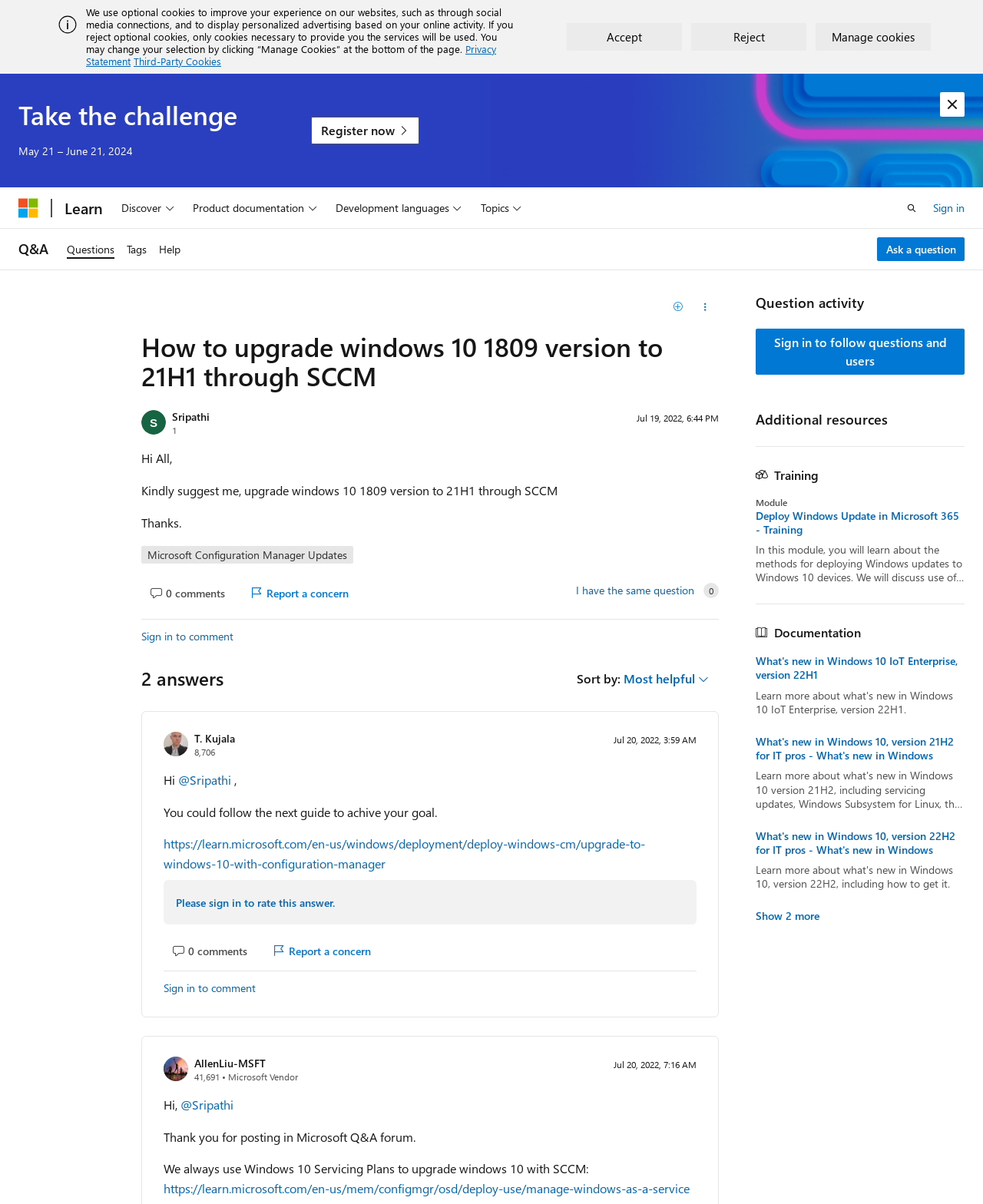Could you identify the text that serves as the heading for this webpage?

How to upgrade windows 10 1809 version to 21H1 through SCCM